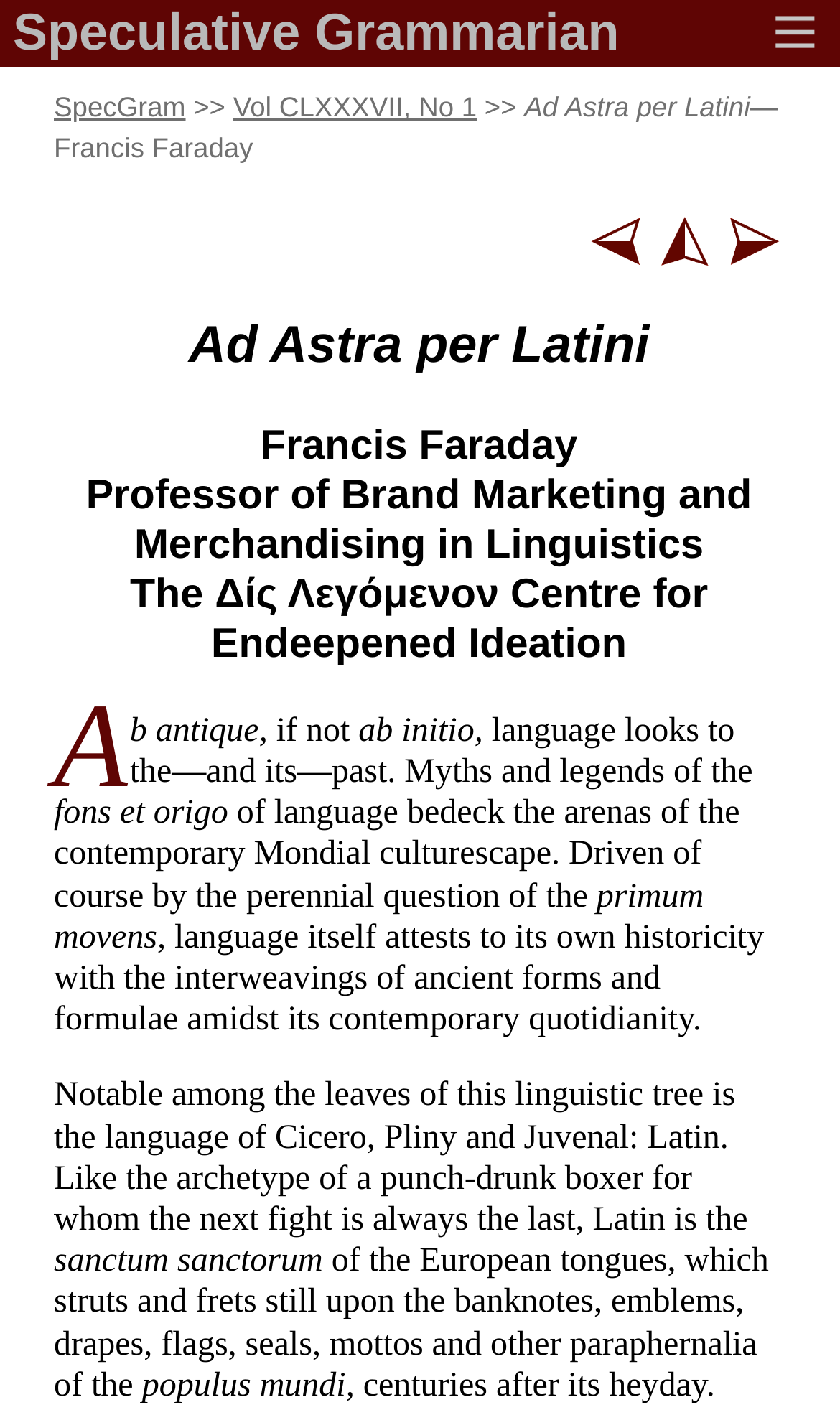Using the elements shown in the image, answer the question comprehensively: What is the name of the centre?

I examined the heading element that mentions 'Francis Faraday Professor of Brand Marketing and Merchandising in Linguistics The Δίς Λεγόμενον Centre for Endeepened Ideation'. This suggests that The Δίς Λεγόμενον Centre for Endeepened Ideation is the name of the centre.